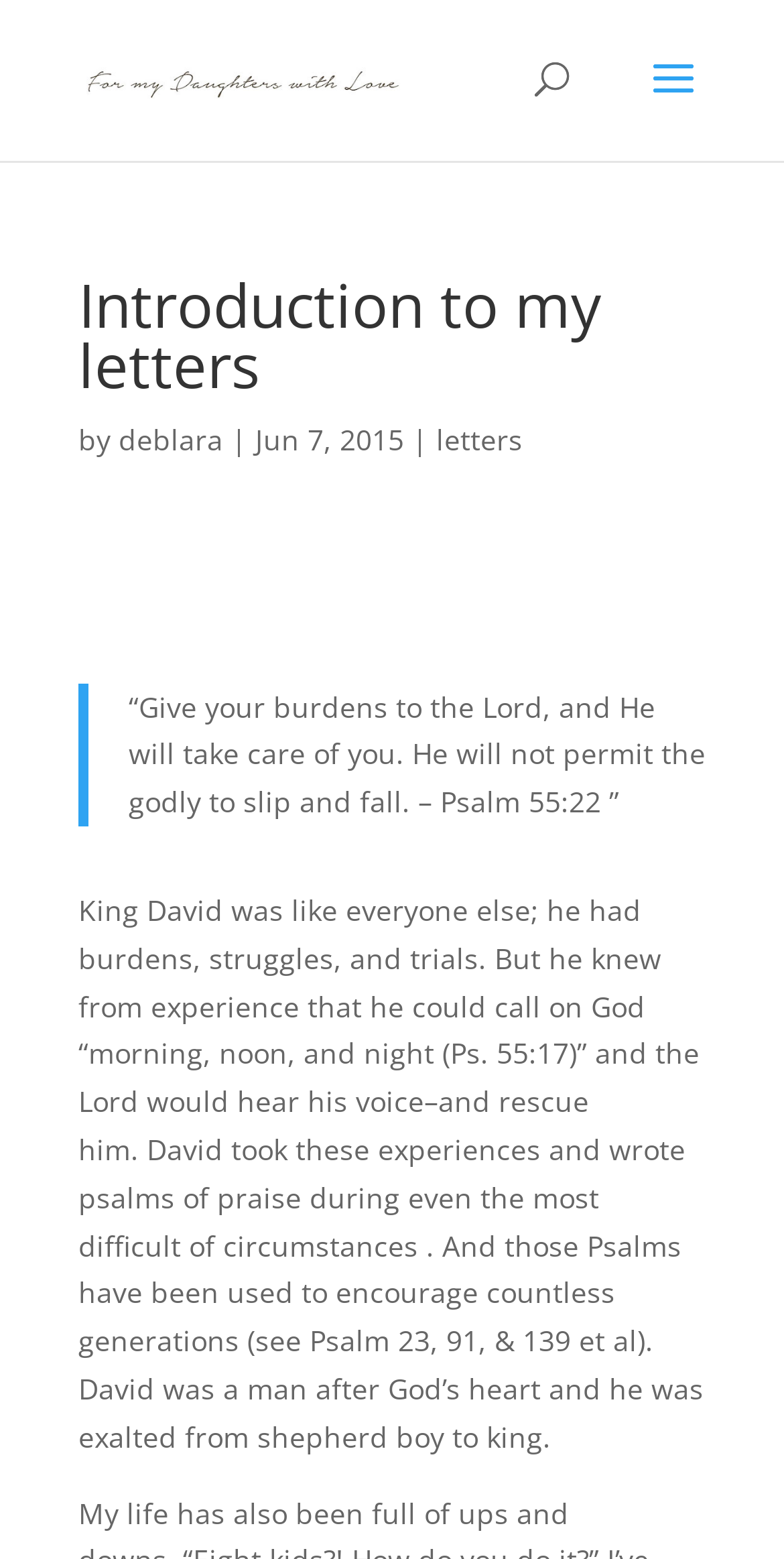Respond to the following query with just one word or a short phrase: 
Who is the author of the letters?

deblara